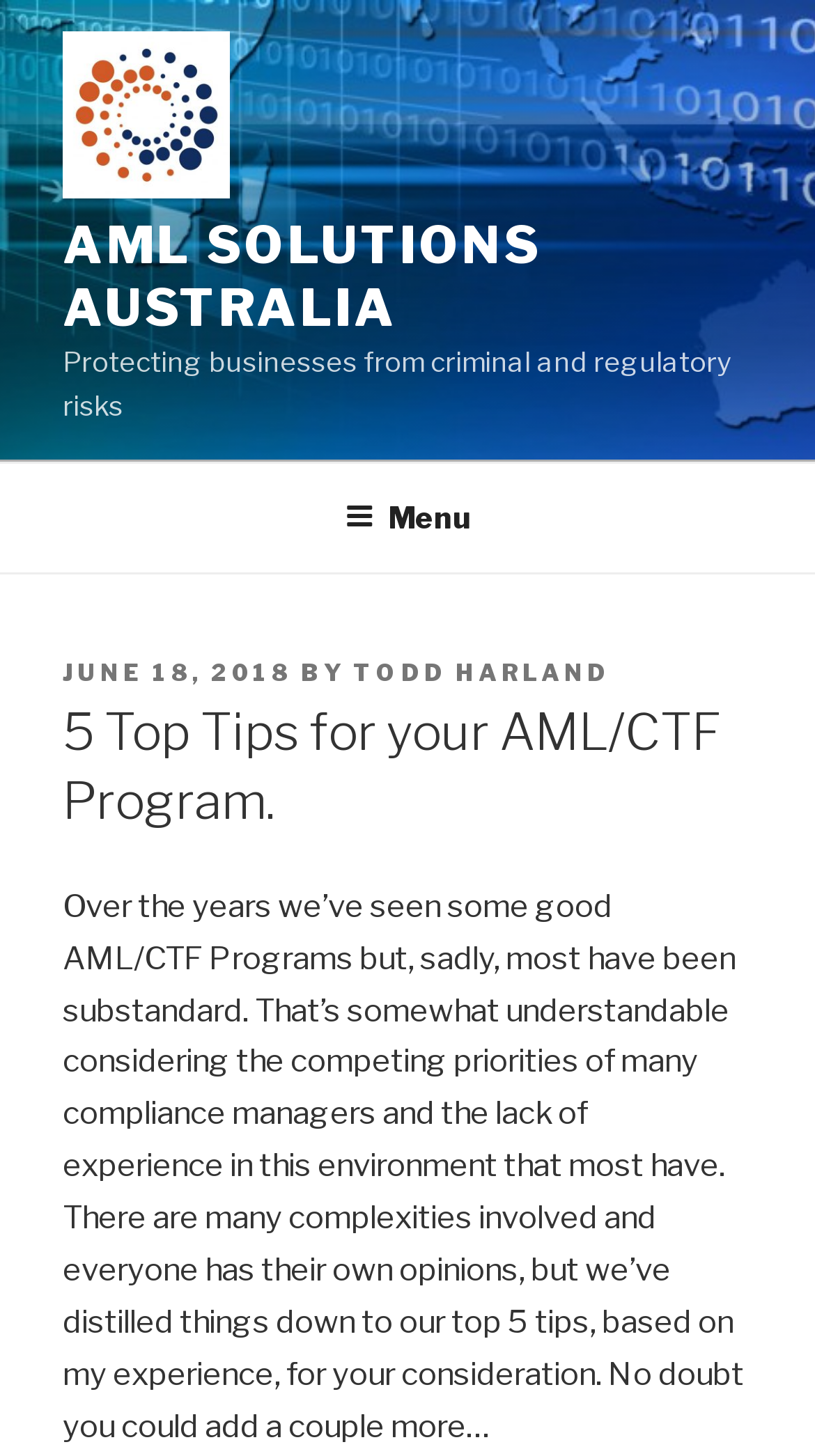Using the element description: "Menu", determine the bounding box coordinates for the specified UI element. The coordinates should be four float numbers between 0 and 1, [left, top, right, bottom].

[0.386, 0.32, 0.614, 0.39]